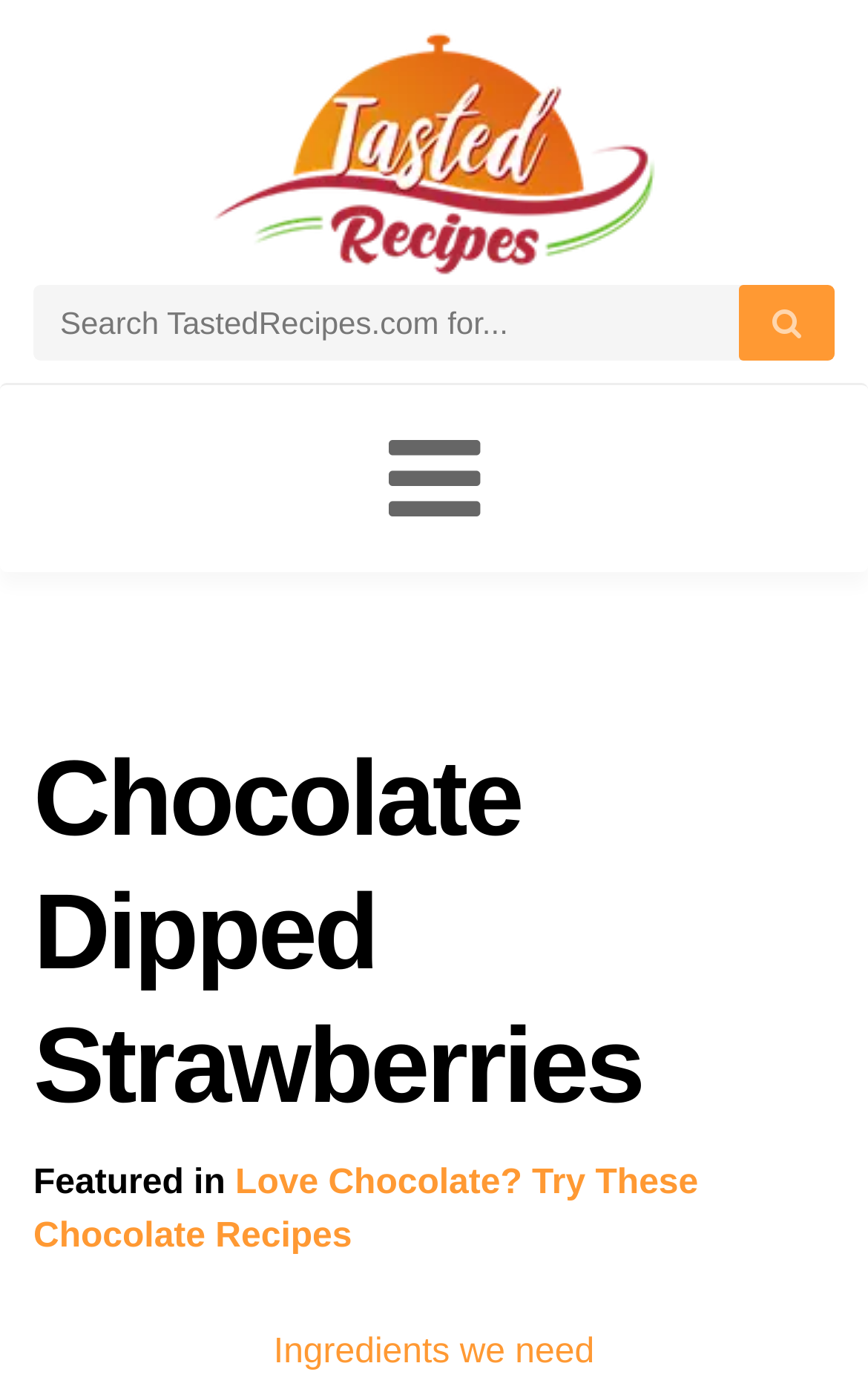Identify the bounding box coordinates for the UI element described as: "Toggle navigation".

[0.419, 0.29, 0.581, 0.399]